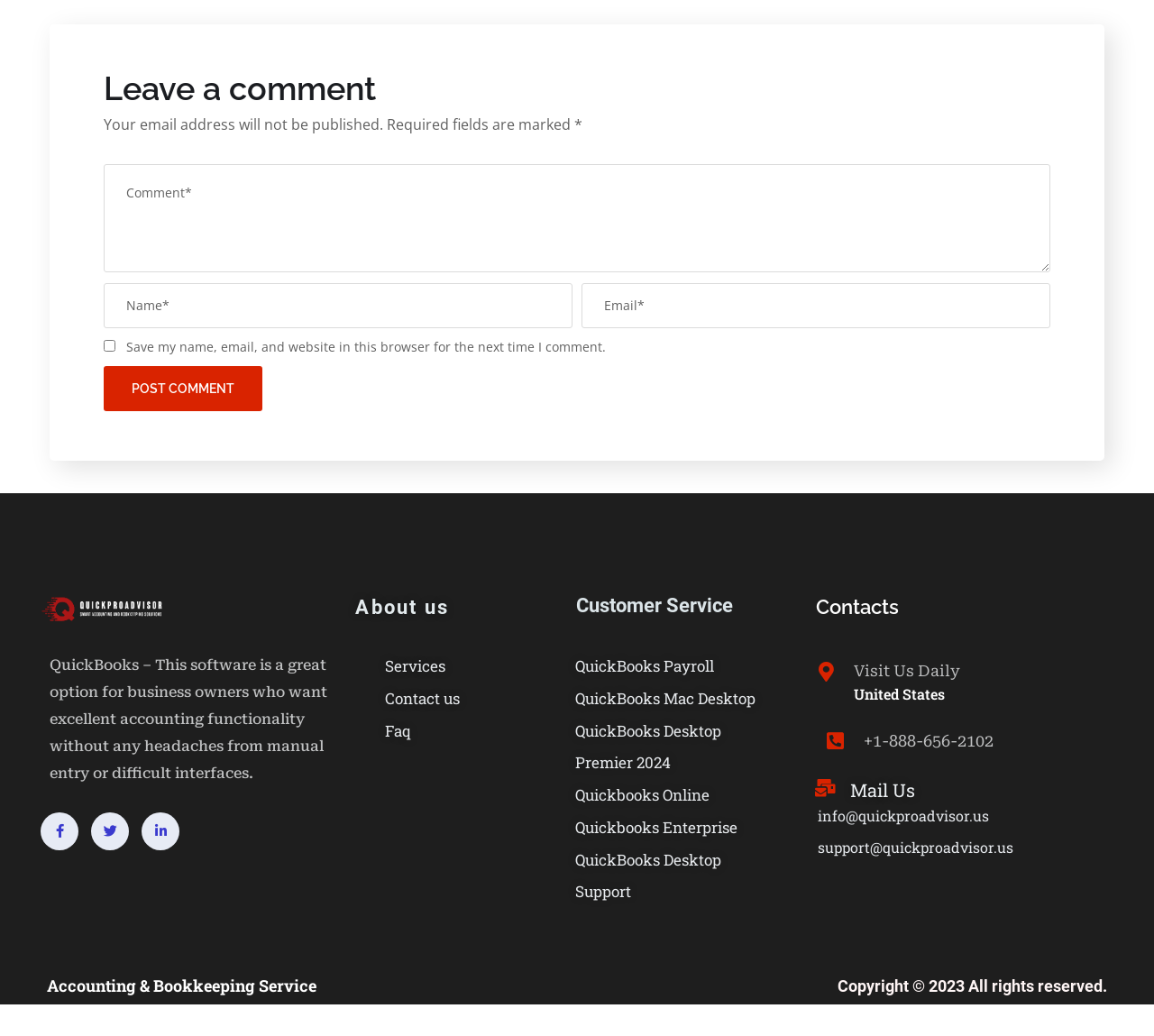Based on the visual content of the image, answer the question thoroughly: How many social media links are available?

There are three social media links available, which are Facebook, Twitter, and Linkedin, as indicated by the links 'Facebook-f ', 'Twitter ', and 'Linkedin-in ' respectively.